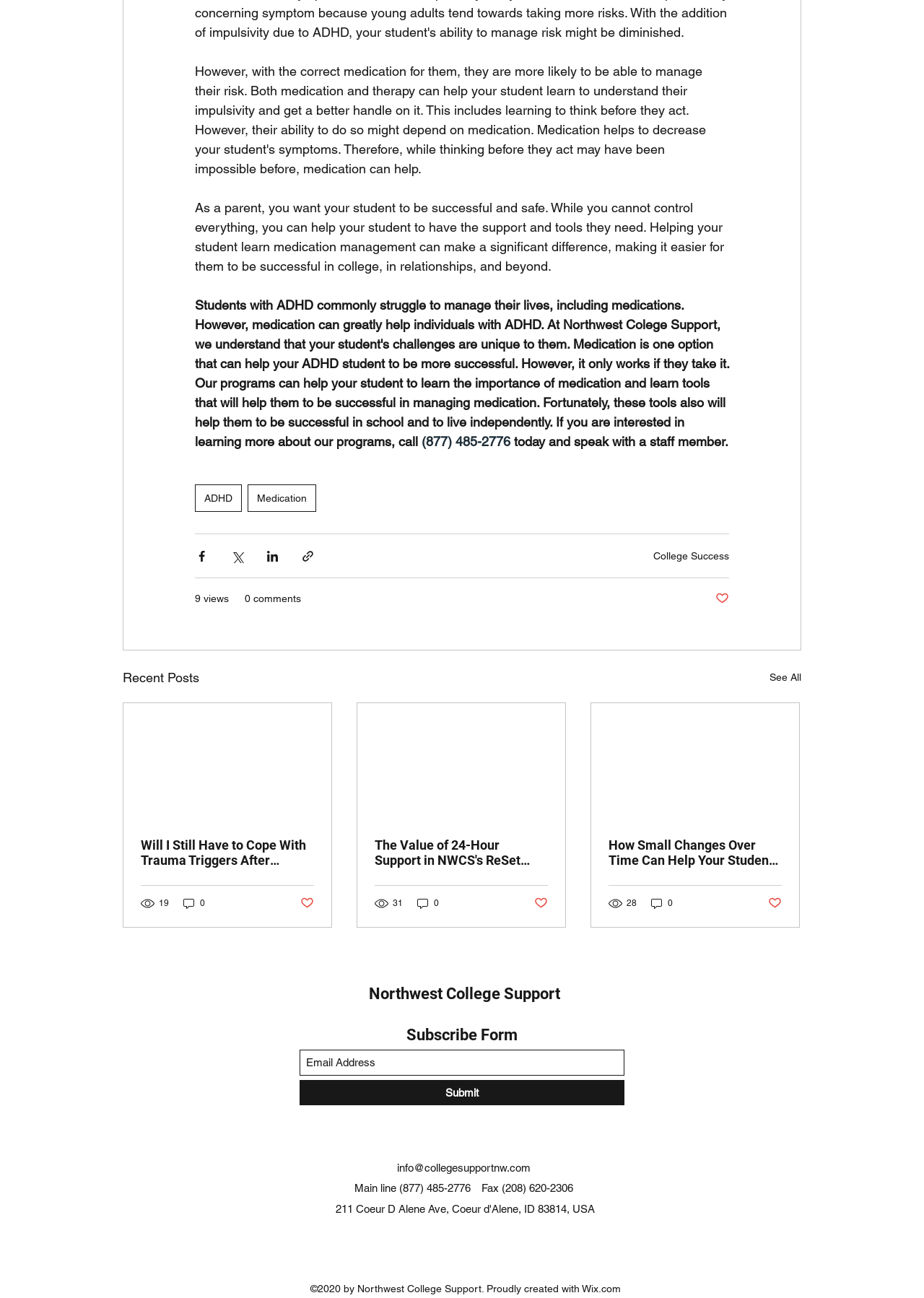Look at the image and give a detailed response to the following question: What is the phone number to speak with a staff member?

The phone number can be found in the StaticText element with the text '(877) 485-2776' which is located near the top of the webpage, indicating that it is a contact number to speak with a staff member.